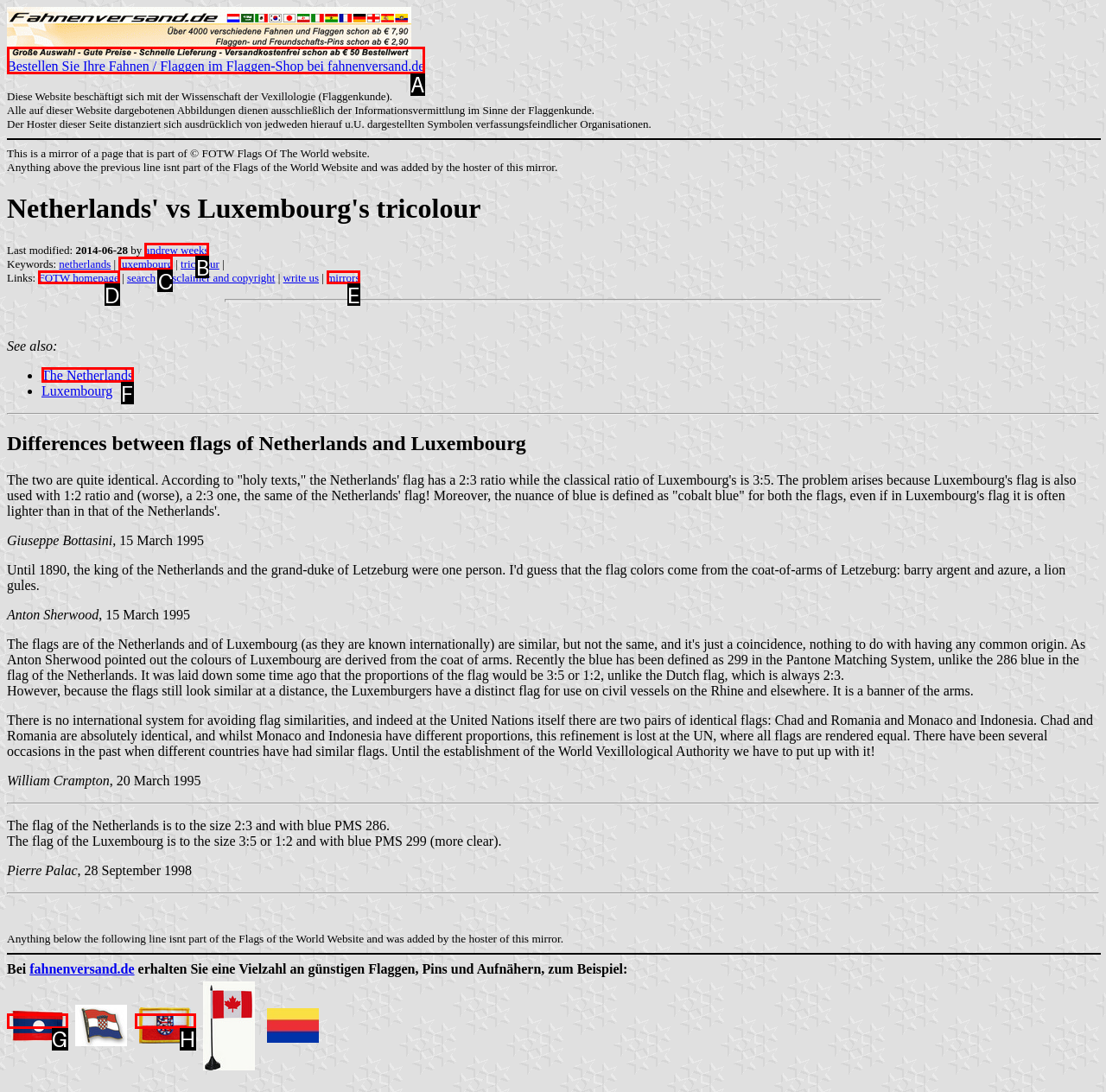Determine the letter of the element you should click to carry out the task: Visit the FOTW homepage
Answer with the letter from the given choices.

D